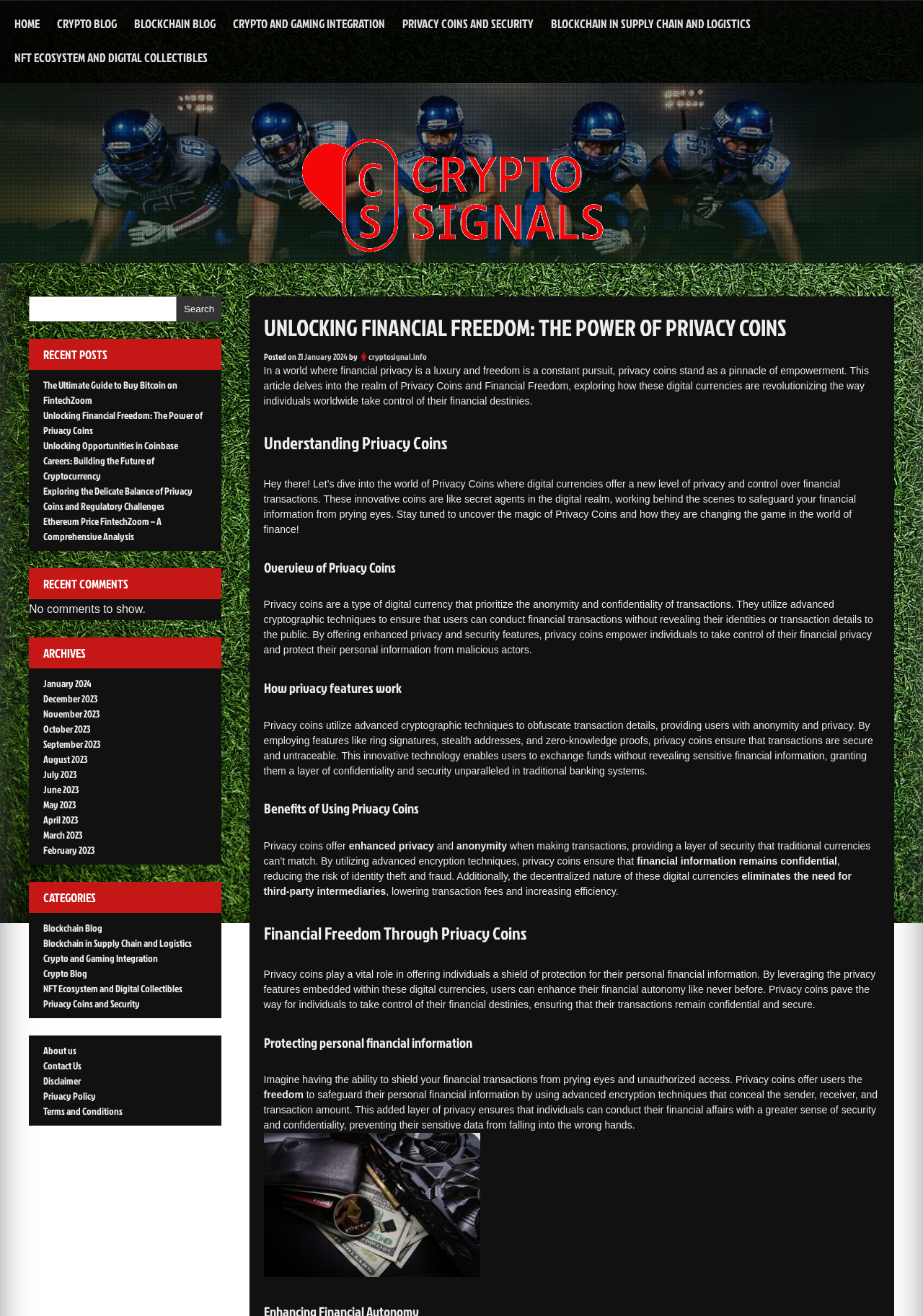Find the bounding box coordinates of the element you need to click on to perform this action: 'Search for something'. The coordinates should be represented by four float values between 0 and 1, in the format [left, top, right, bottom].

[0.031, 0.225, 0.191, 0.244]